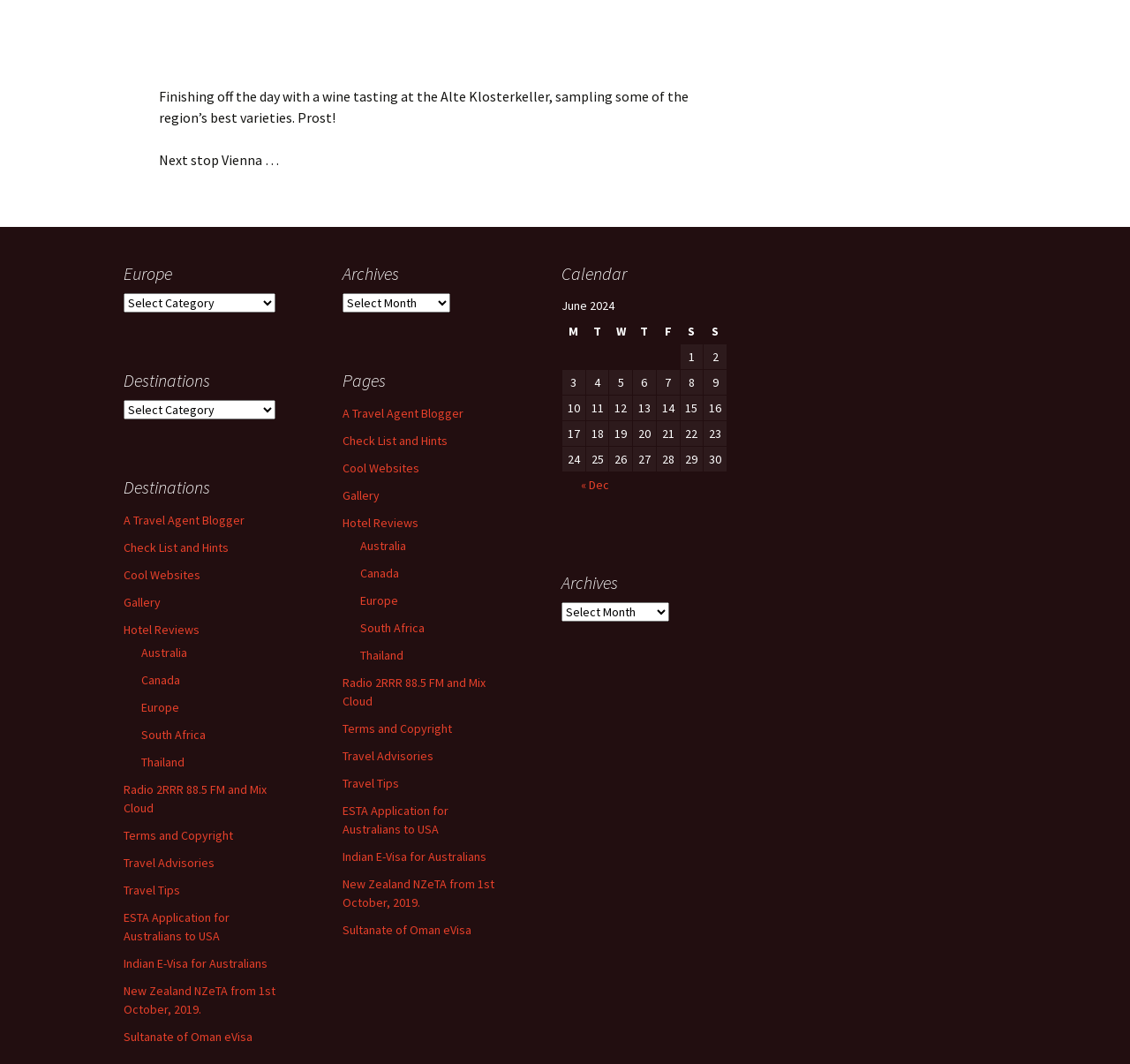Indicate the bounding box coordinates of the element that needs to be clicked to satisfy the following instruction: "Go to the 'Destinations' page". The coordinates should be four float numbers between 0 and 1, i.e., [left, top, right, bottom].

[0.109, 0.376, 0.244, 0.394]